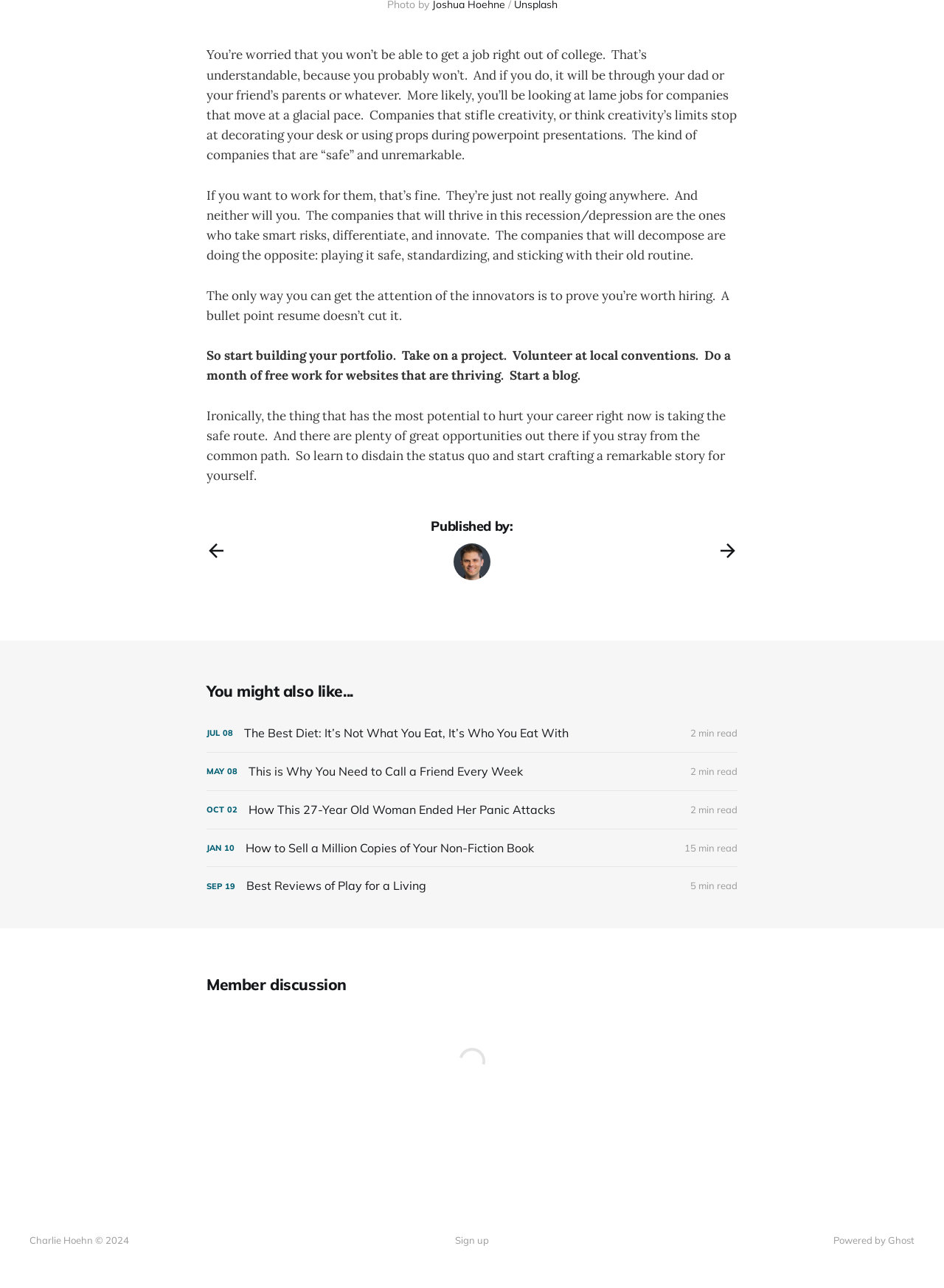Select the bounding box coordinates of the element I need to click to carry out the following instruction: "Read 'The Best Diet: It’s Not What You Eat, It’s Who You Eat With'".

[0.219, 0.555, 0.781, 0.584]